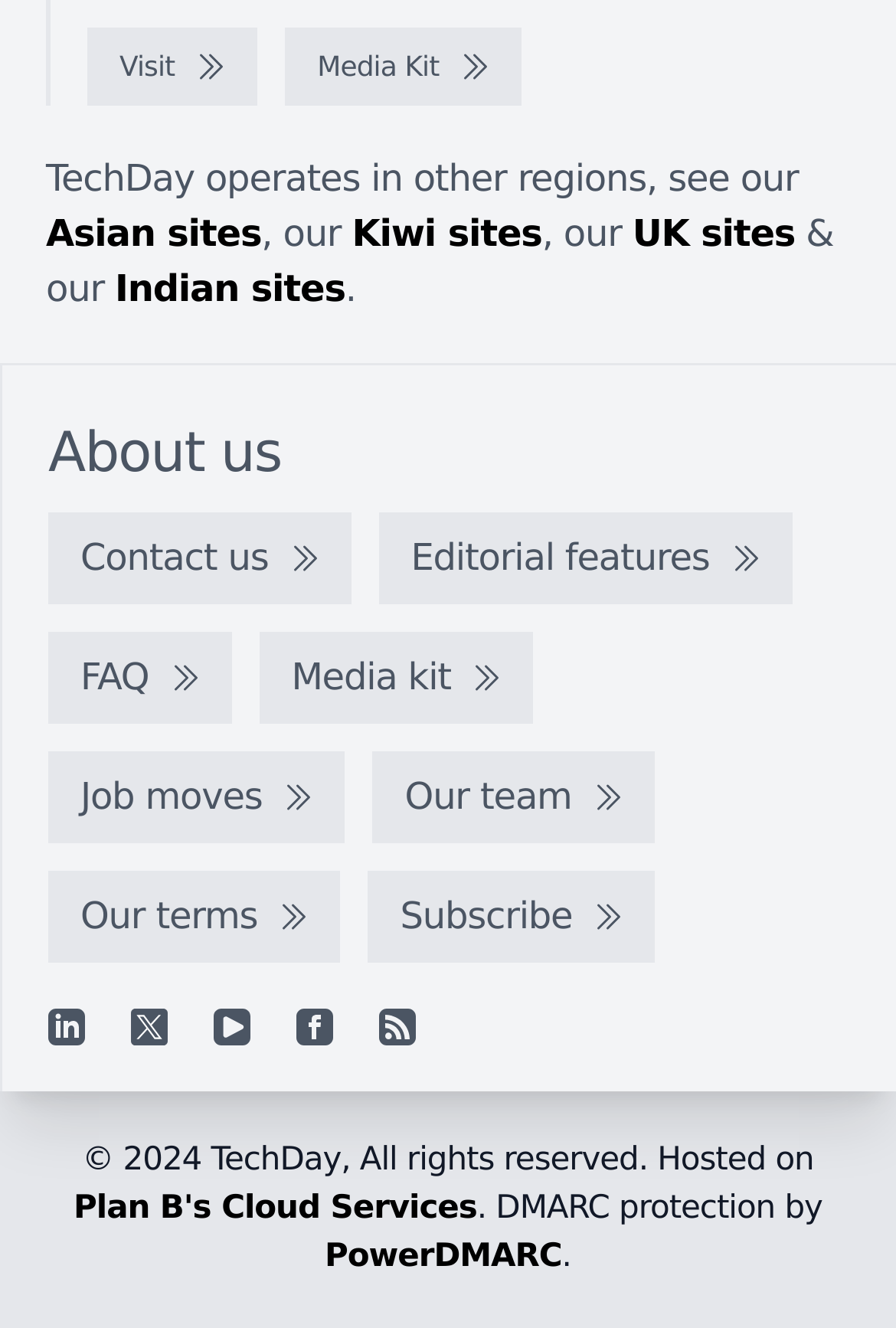Please identify the bounding box coordinates of the element's region that needs to be clicked to fulfill the following instruction: "Follow us on LinkedIn". The bounding box coordinates should consist of four float numbers between 0 and 1, i.e., [left, top, right, bottom].

[0.054, 0.76, 0.095, 0.788]